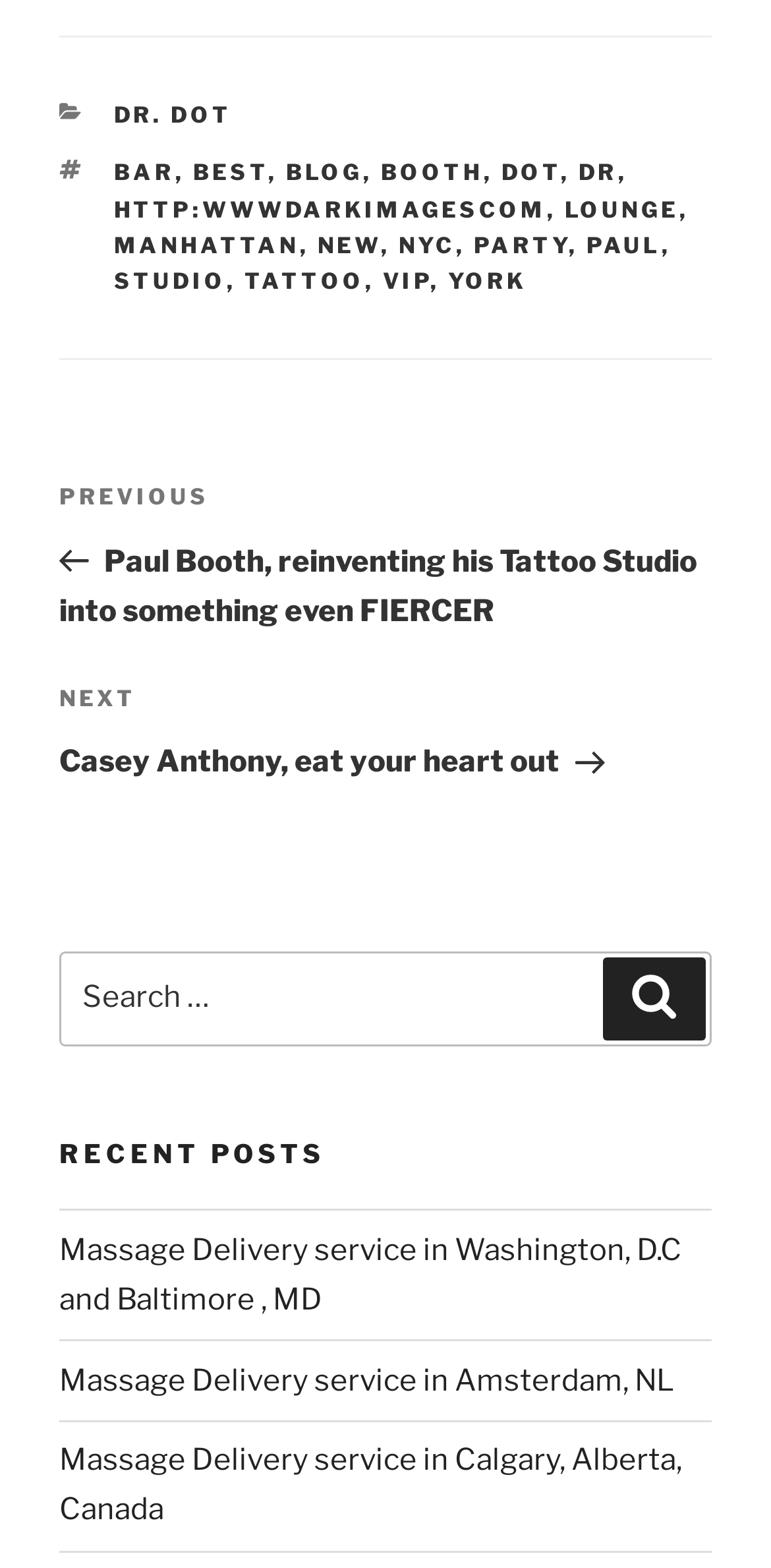Identify the bounding box coordinates necessary to click and complete the given instruction: "View the 'Massage Delivery service in Washington, D.C and Baltimore, MD' post".

[0.077, 0.786, 0.885, 0.84]